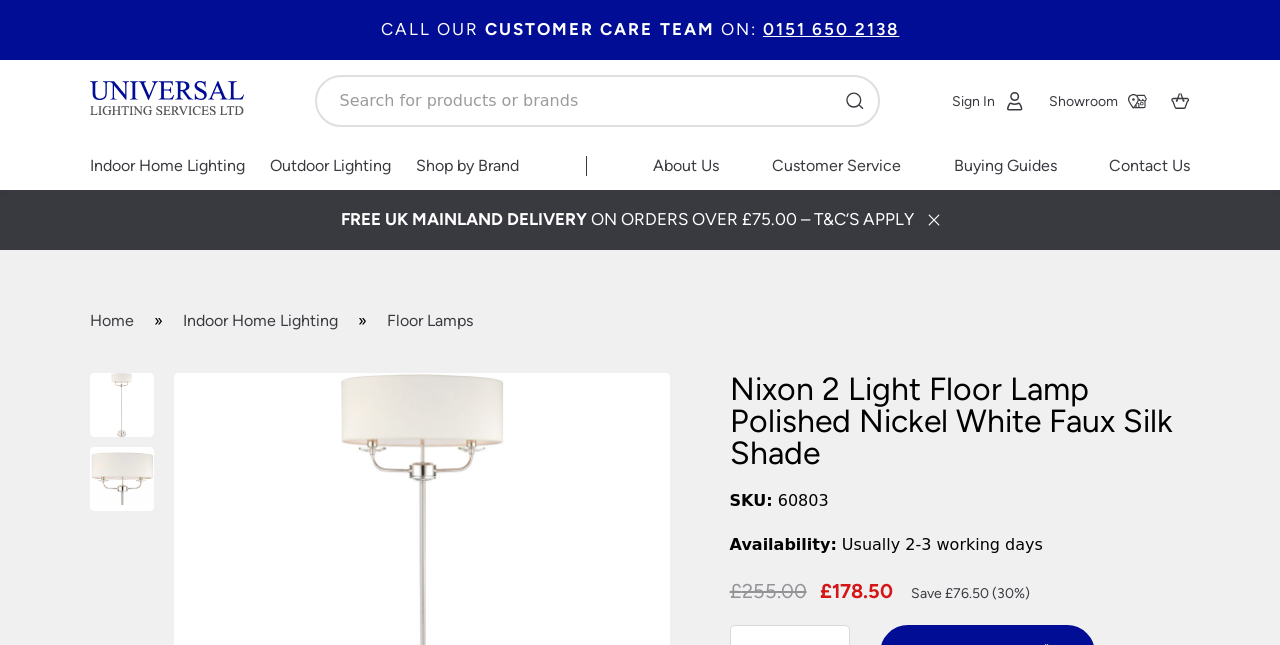Locate the bounding box coordinates of the element I should click to achieve the following instruction: "Navigate to Career Opportunities".

None